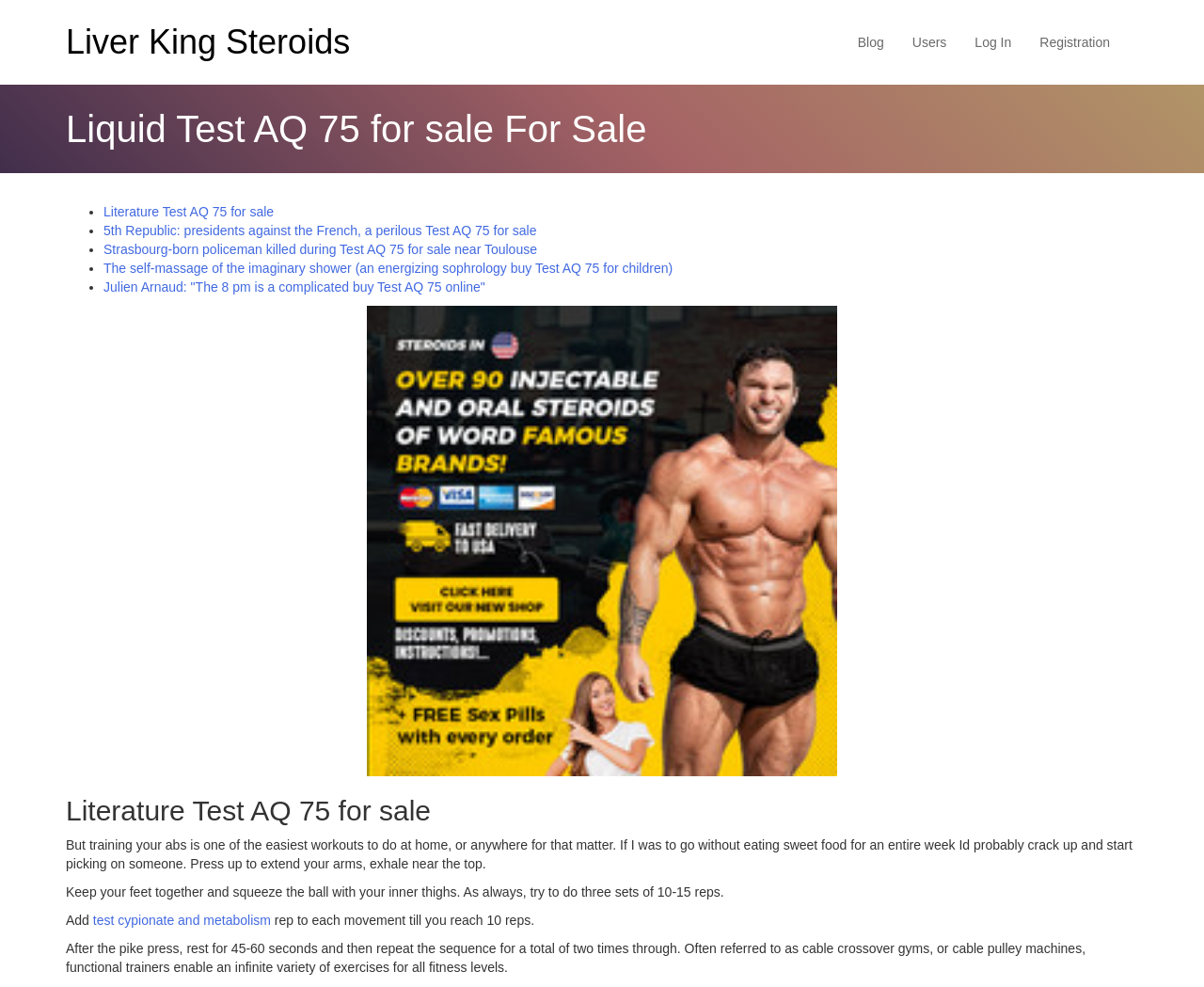Locate the primary headline on the webpage and provide its text.

Liquid Test AQ 75 for sale For Sale